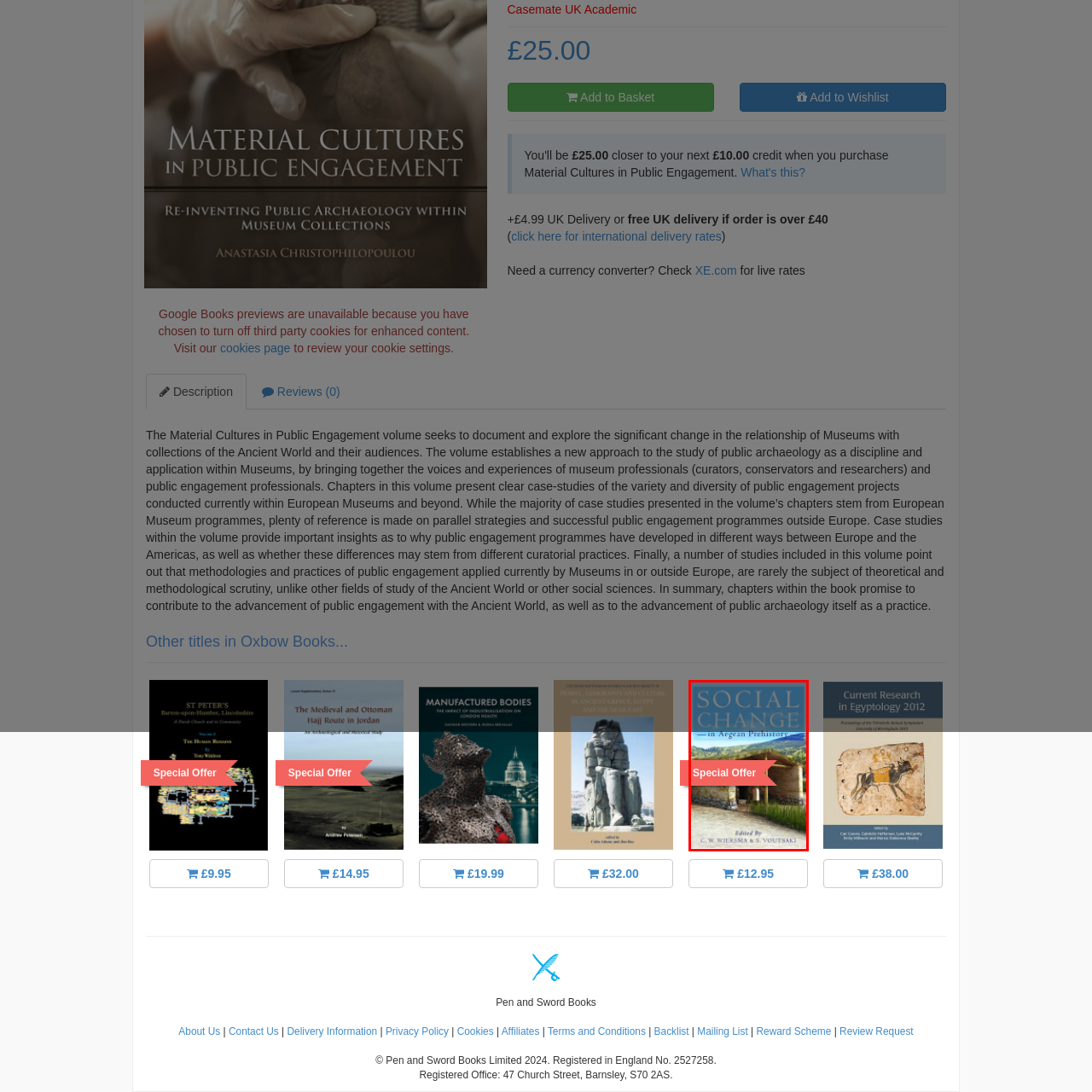Explain comprehensively what is shown in the image marked by the red outline.

The image features the book cover of "Social Change in Aegean Prehistory," which is edited by C.W. Wiersma and S. Voutsaki. The cover art presents a picturesque landscape, showcasing a reconstruction of a prehistoric structure set against rolling hills and greenery, suggesting a thematic emphasis on the relationship between ancient societies and their environments. Prominently displayed across the cover is a bold, red banner stating "Special Offer," indicating that the book is currently available at a promotional price, making it an enticing option for those interested in the study of social dynamics during the Aegean prehistoric period.